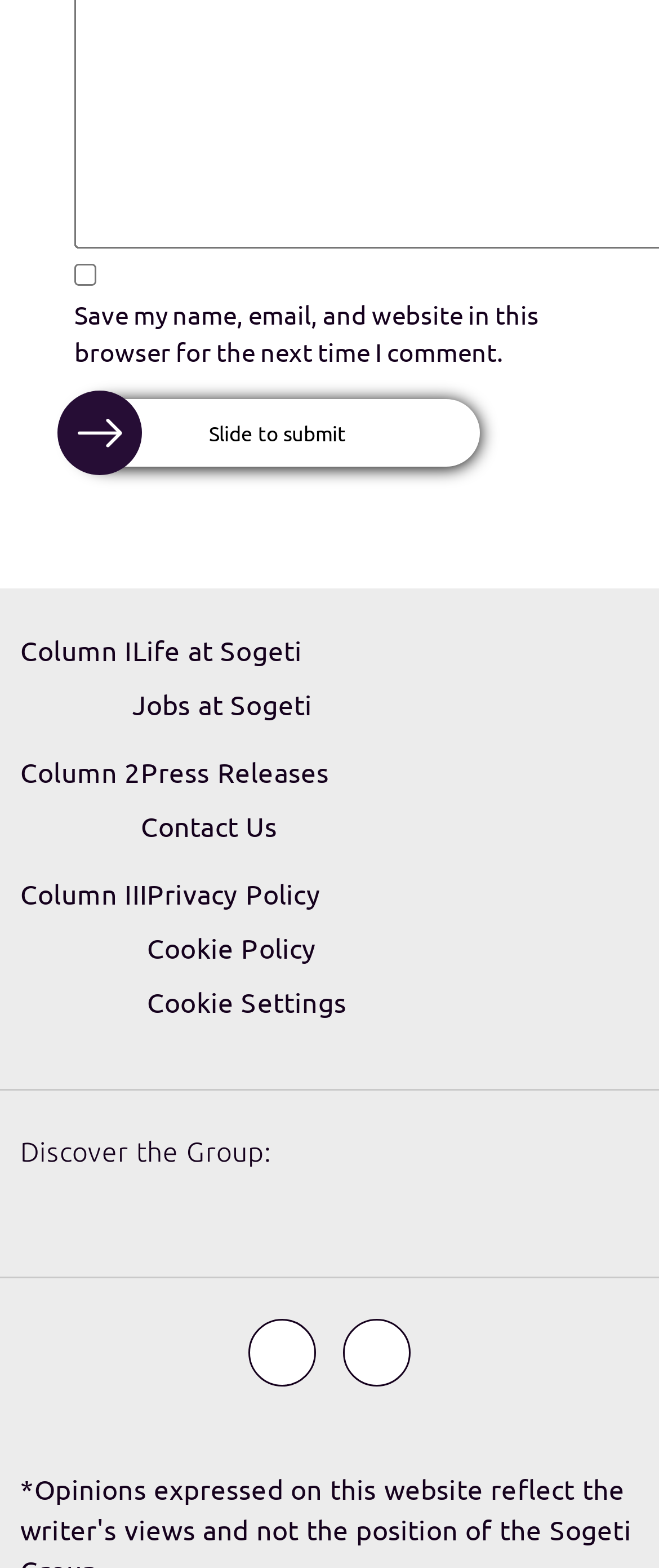Please locate the bounding box coordinates of the region I need to click to follow this instruction: "Open the 'Youtube' channel".

[0.377, 0.841, 0.479, 0.884]